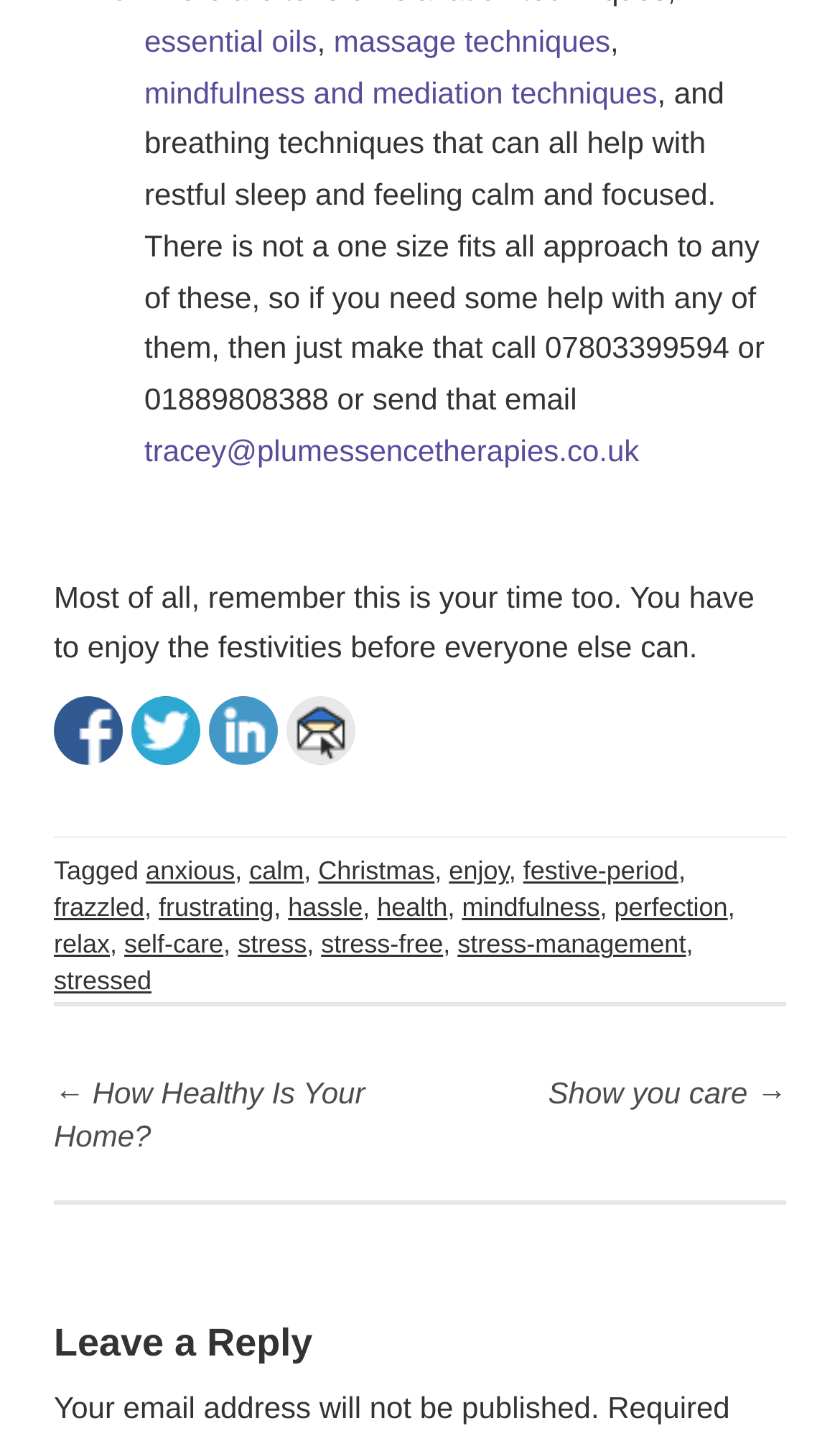Please find the bounding box coordinates of the element that needs to be clicked to perform the following instruction: "Send an email to 'tracey@plumessencetherapies.co.uk'". The bounding box coordinates should be four float numbers between 0 and 1, represented as [left, top, right, bottom].

[0.172, 0.302, 0.761, 0.326]